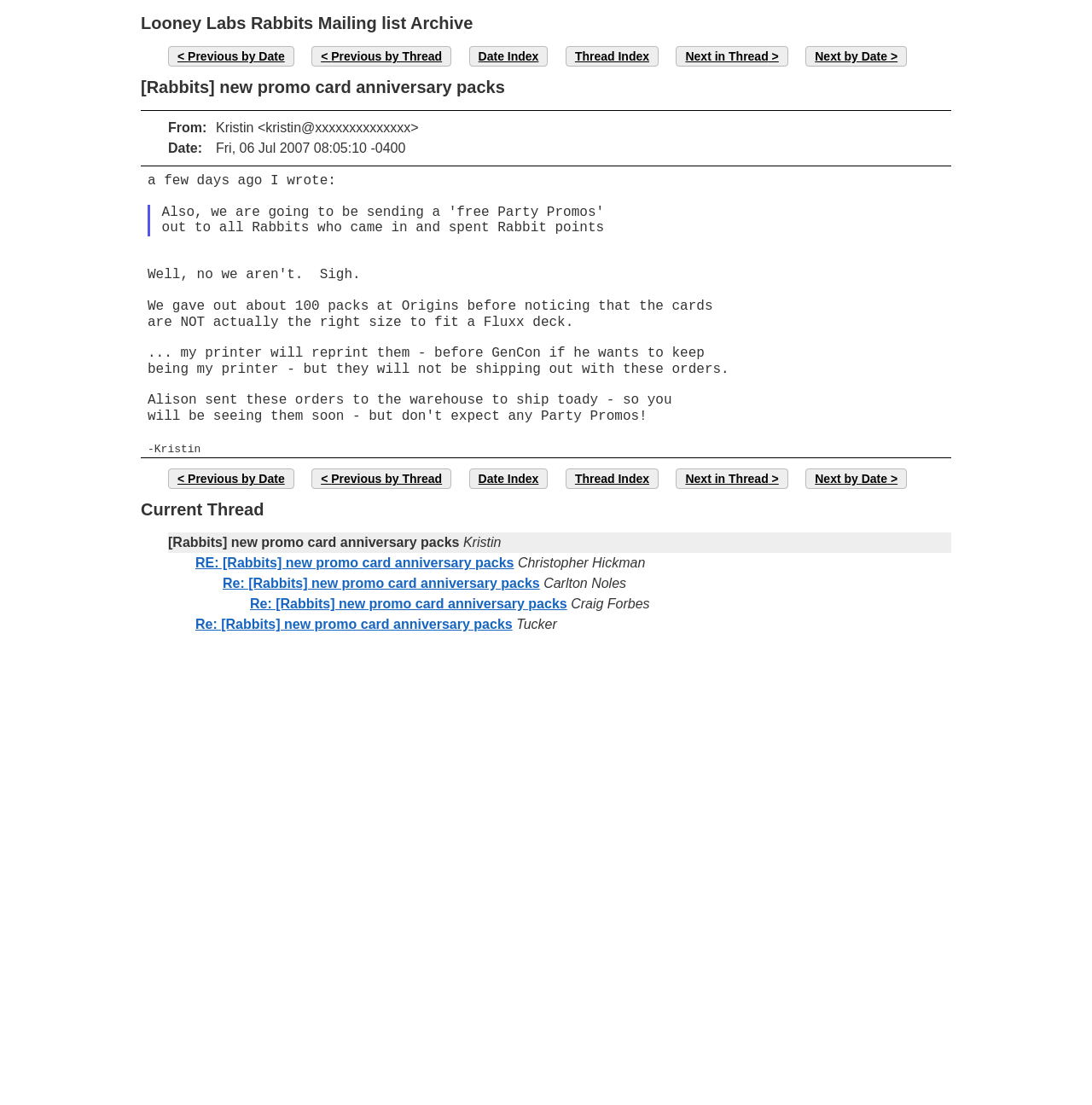Locate the bounding box coordinates of the element you need to click to accomplish the task described by this instruction: "View next thread".

[0.619, 0.042, 0.722, 0.06]